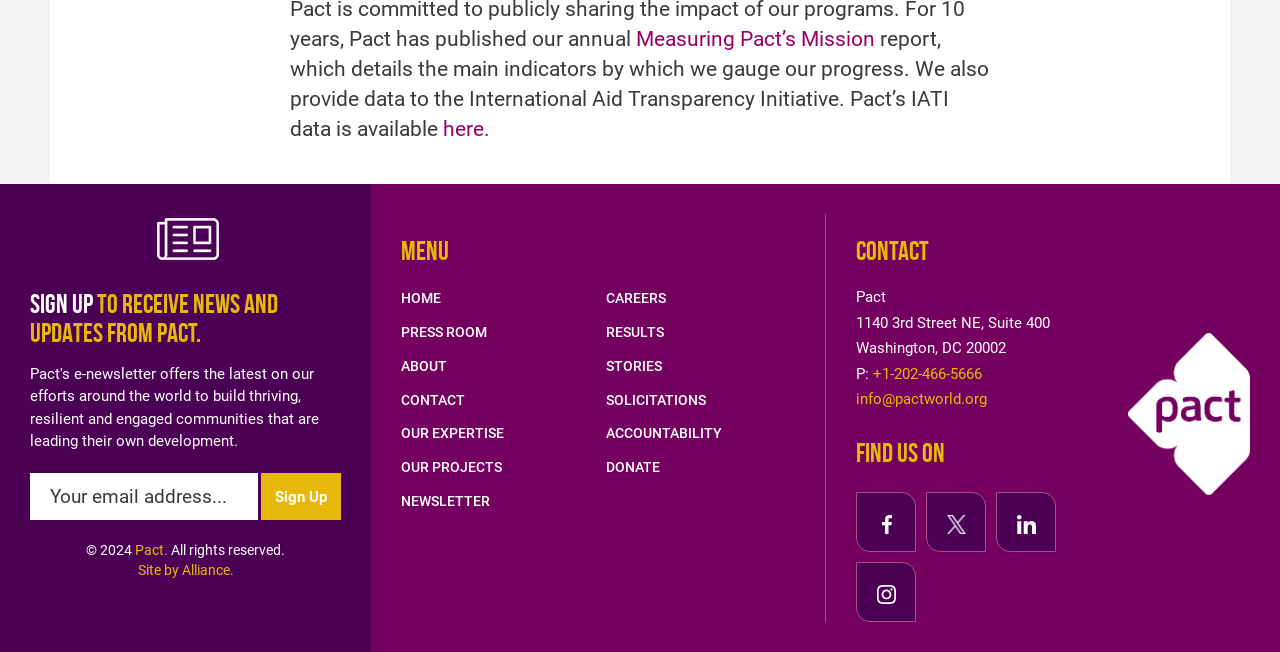What social media platforms can you find the organization on?
From the screenshot, supply a one-word or short-phrase answer.

Facebook, Twitter, LinkedIn, Instagram